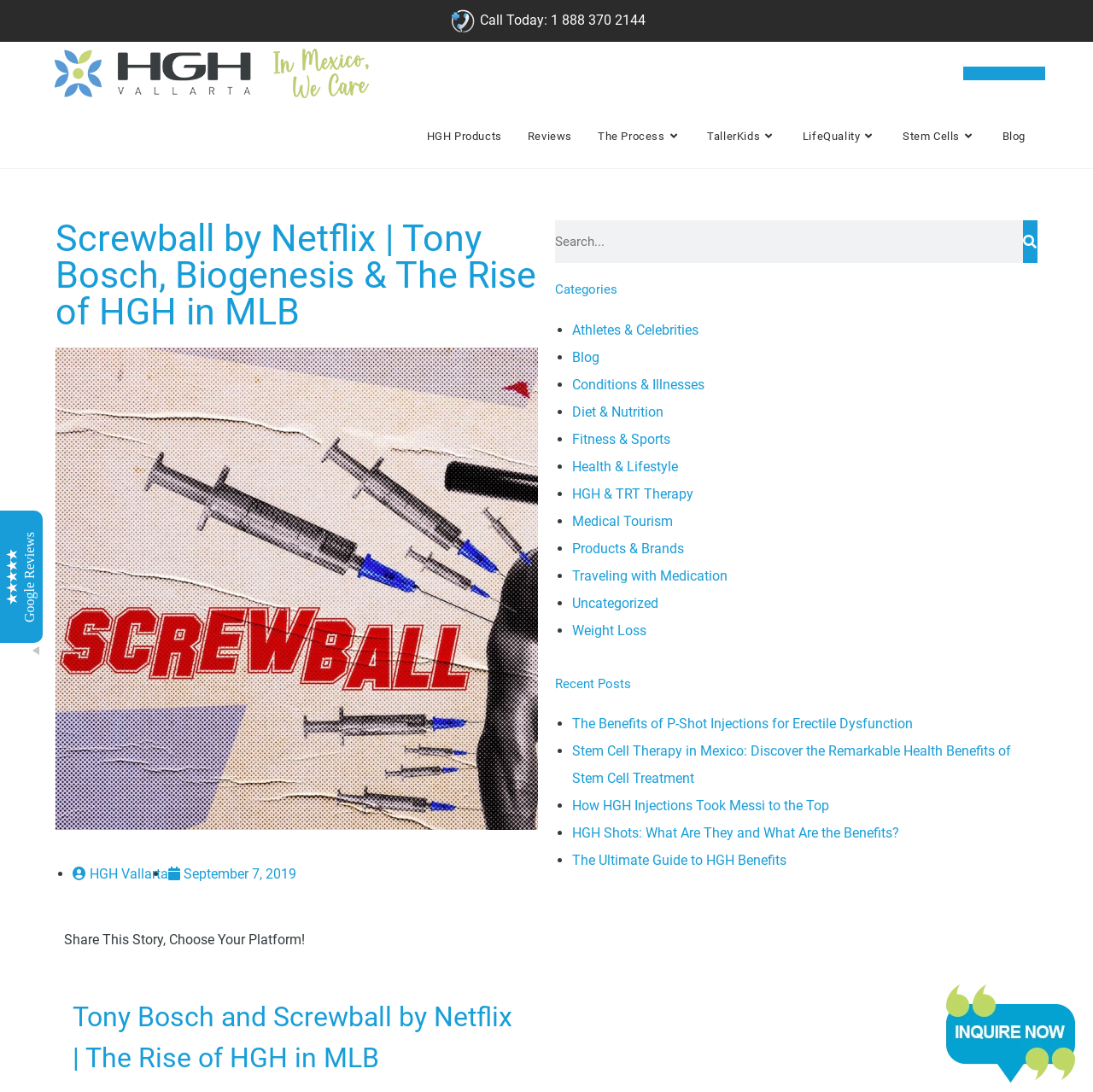Given the element description Traveling with Medication, specify the bounding box coordinates of the corresponding UI element in the format (top-left x, top-left y, bottom-right x, bottom-right y). All values must be between 0 and 1.

[0.523, 0.52, 0.666, 0.534]